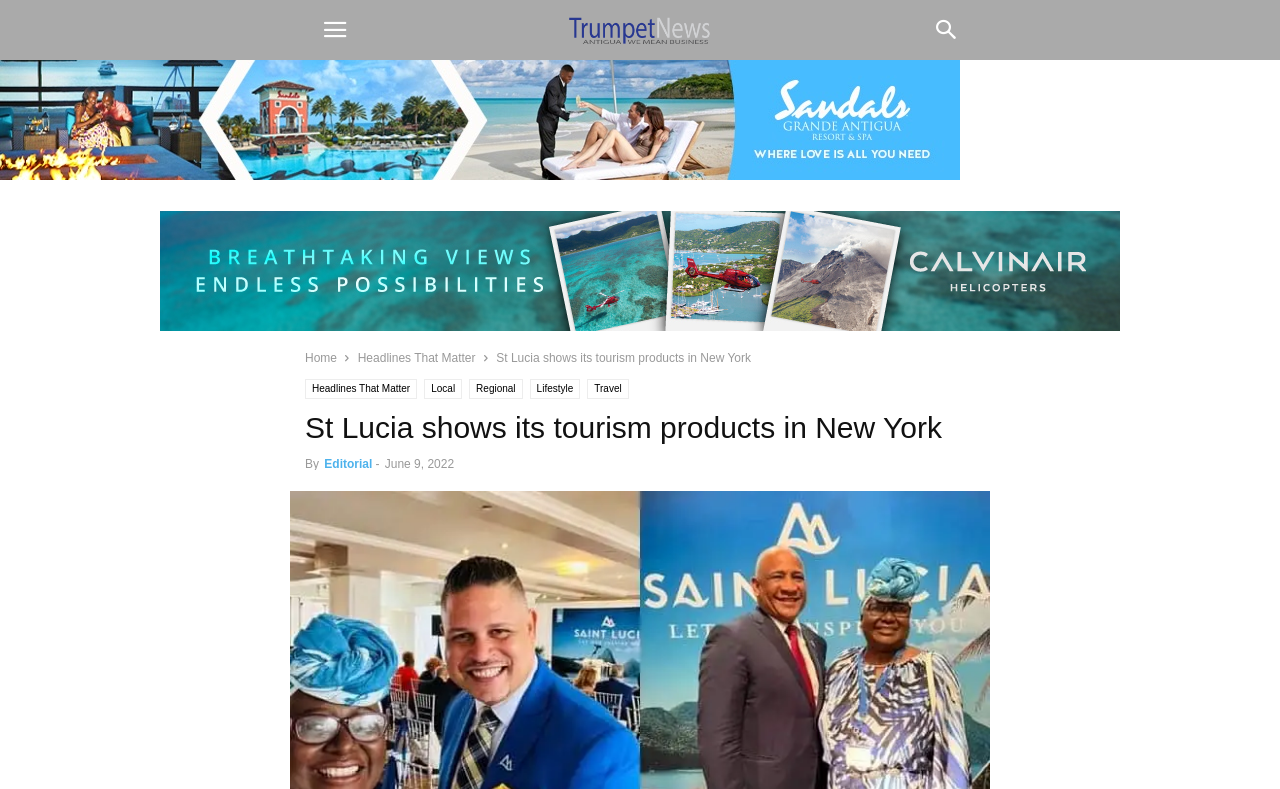Please identify the bounding box coordinates of the area that needs to be clicked to follow this instruction: "Search for something".

[0.716, 0.0, 0.764, 0.076]